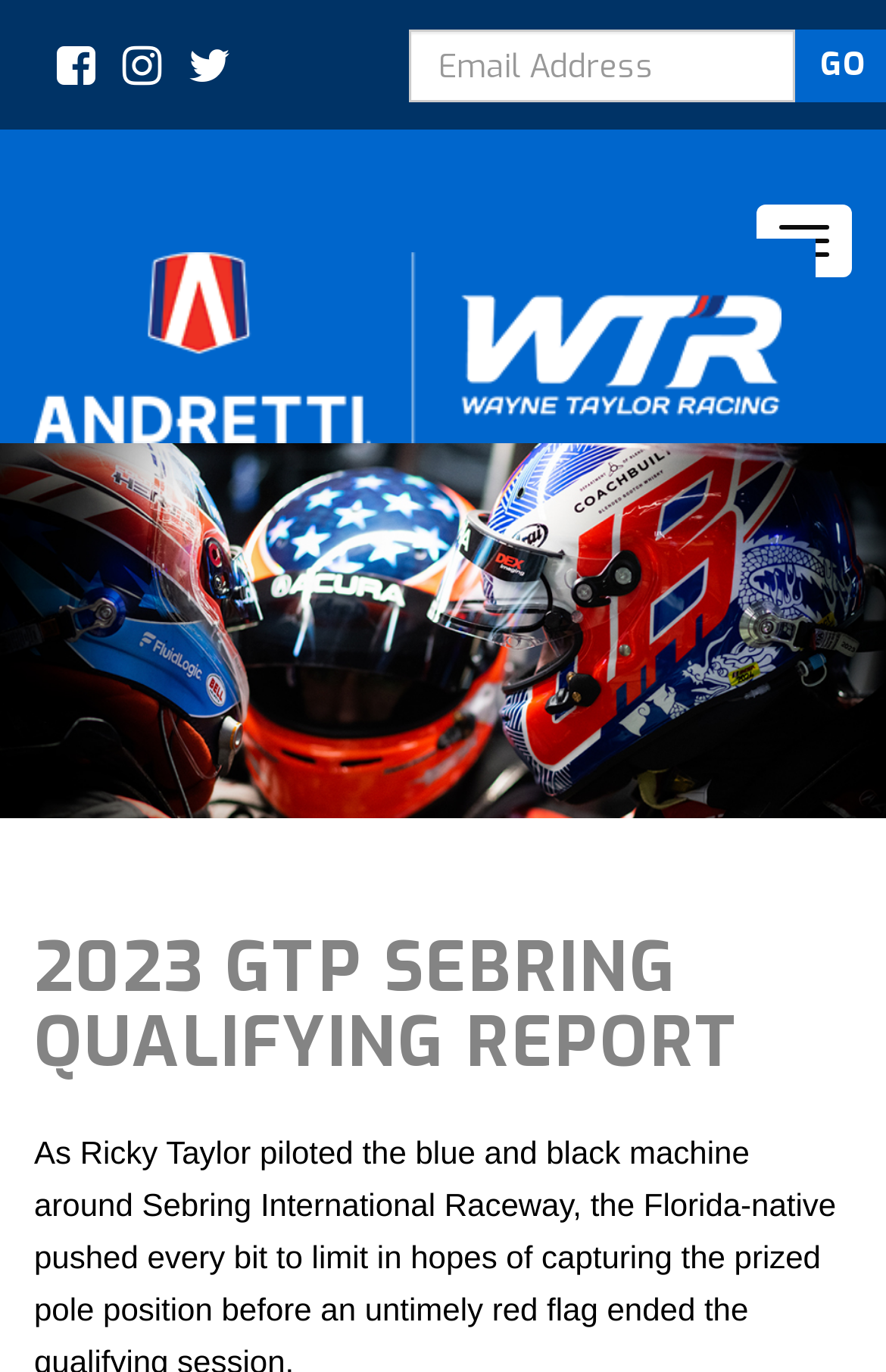Using the information shown in the image, answer the question with as much detail as possible: What is the topic of the latest report?

I looked at the heading element and found that it mentions '2023 GTP SEBRING QUALIFYING REPORT', which suggests that the topic of the latest report is about the 2023 GTP Sebring qualifying event.